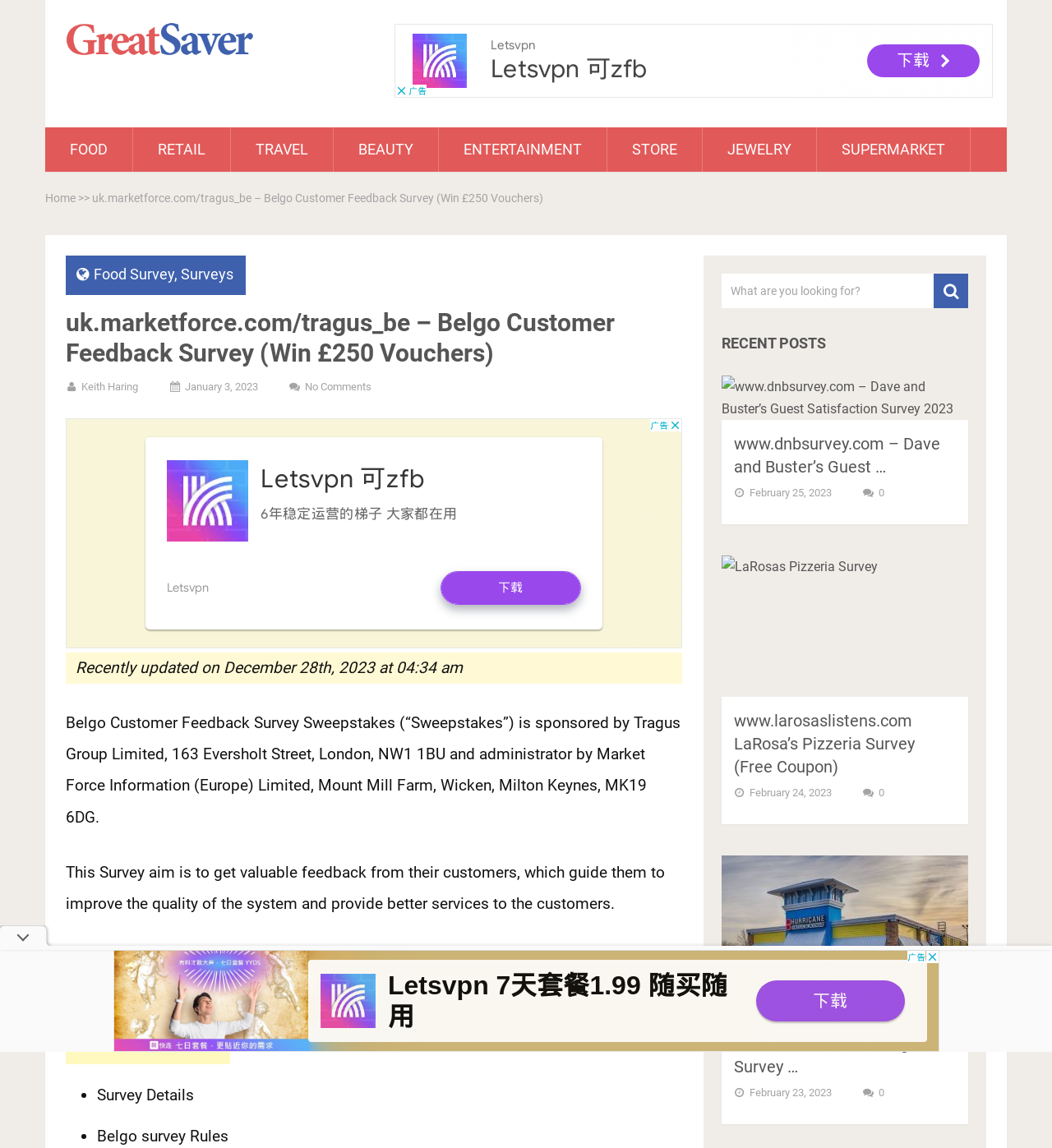Give a concise answer using only one word or phrase for this question:
How many iframe elements are there on the webpage?

4